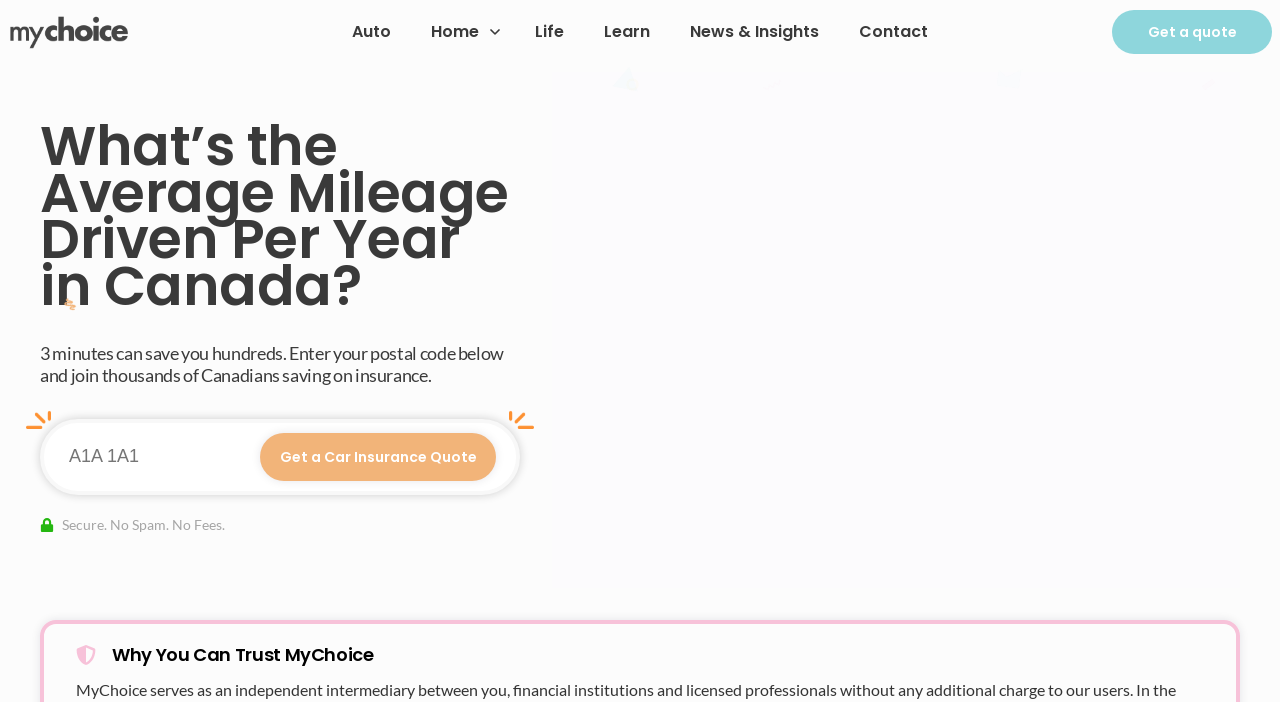Find and specify the bounding box coordinates that correspond to the clickable region for the instruction: "Enter postal code in the textbox".

[0.034, 0.602, 0.403, 0.699]